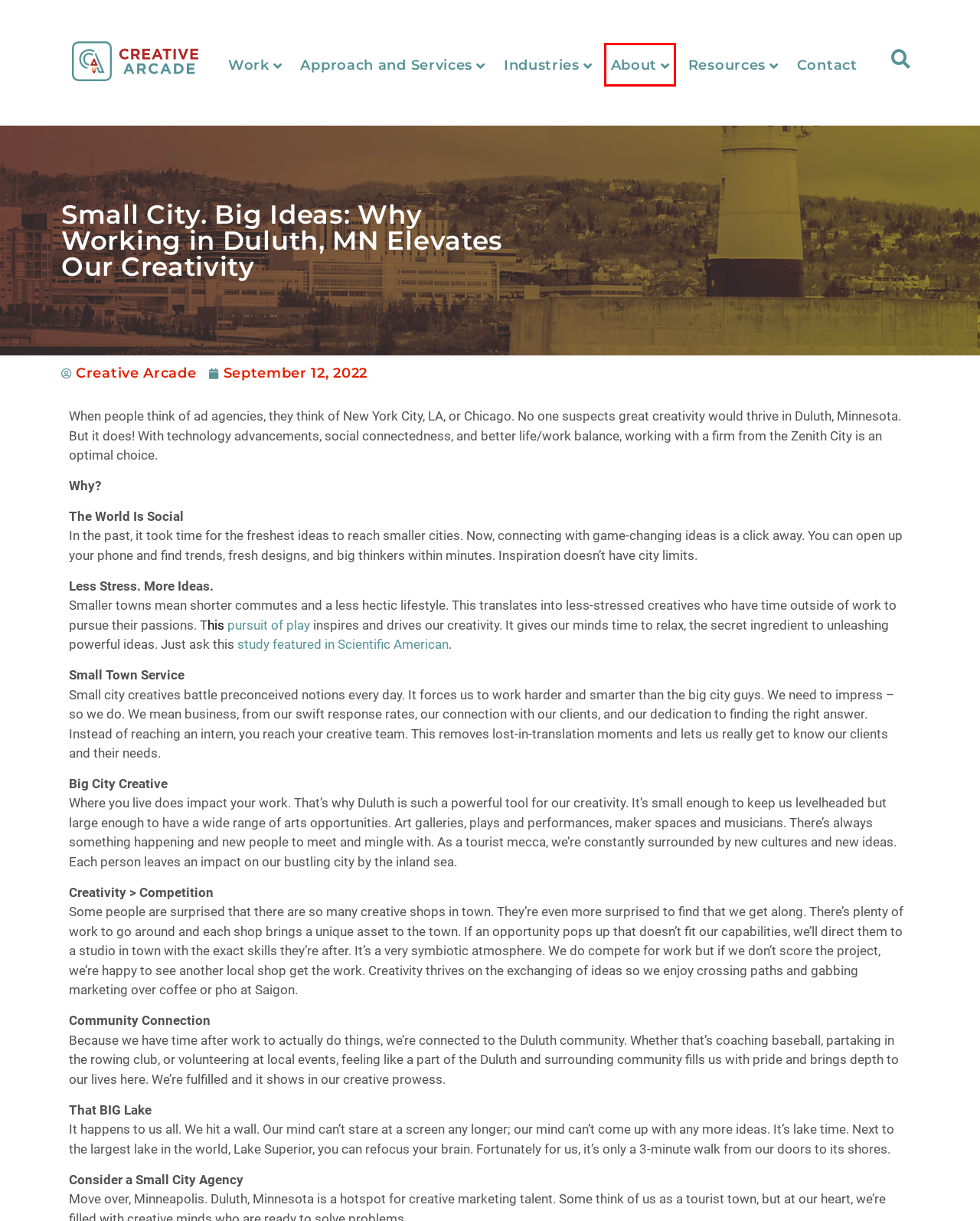You are presented with a screenshot of a webpage with a red bounding box. Select the webpage description that most closely matches the new webpage after clicking the element inside the red bounding box. The options are:
A. Services & Approach | Creative Arcade
B. Industries We Work With | Marketing & Websites | Creative Arcade
C. Creative Arcade, Author at Creative Arcade
D. September 12, 2022 - Creative Arcade
E. Marketing Resources | Creative Arcade
F. Contact Us | Creative Arcade
G. Our Work | Creative Arcade | Duluth, Minnesota
H. About Us | Creative Arcade

H